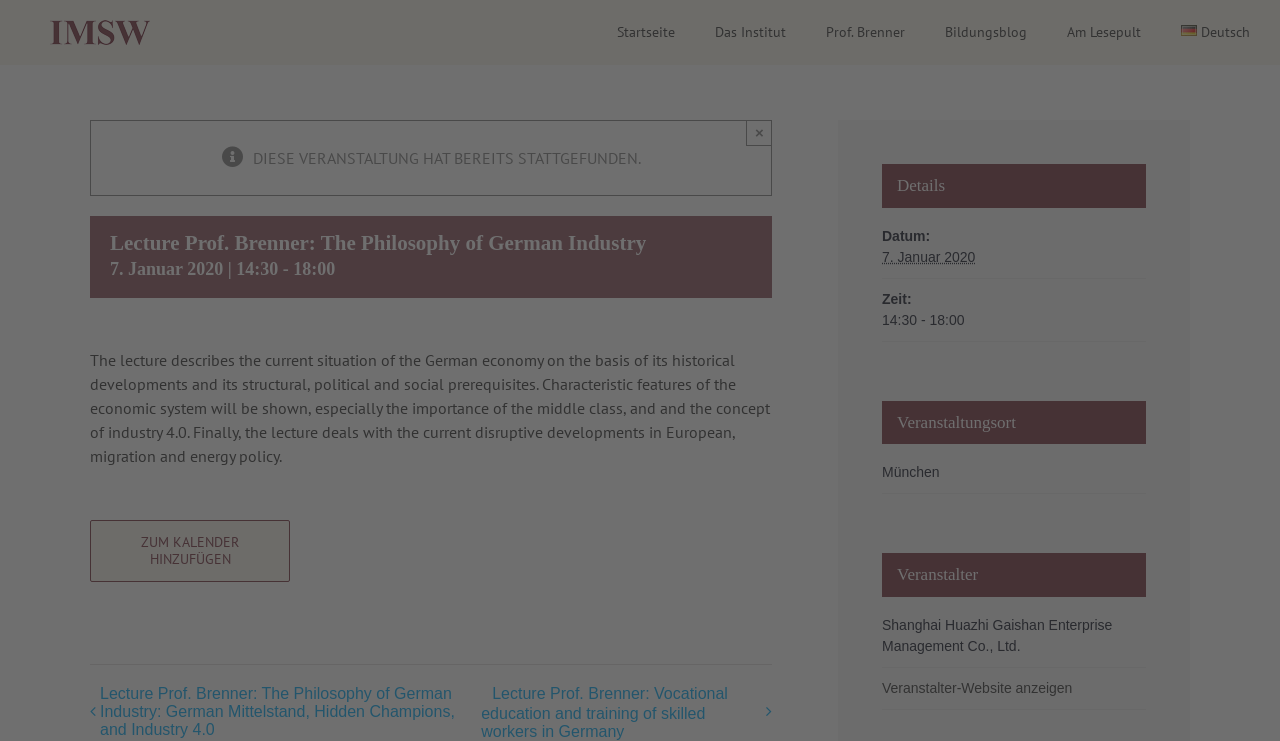Using the provided description Zum Kalender hinzufügen, find the bounding box coordinates for the UI element. Provide the coordinates in (top-left x, top-left y, bottom-right x, bottom-right y) format, ensuring all values are between 0 and 1.

[0.094, 0.721, 0.203, 0.767]